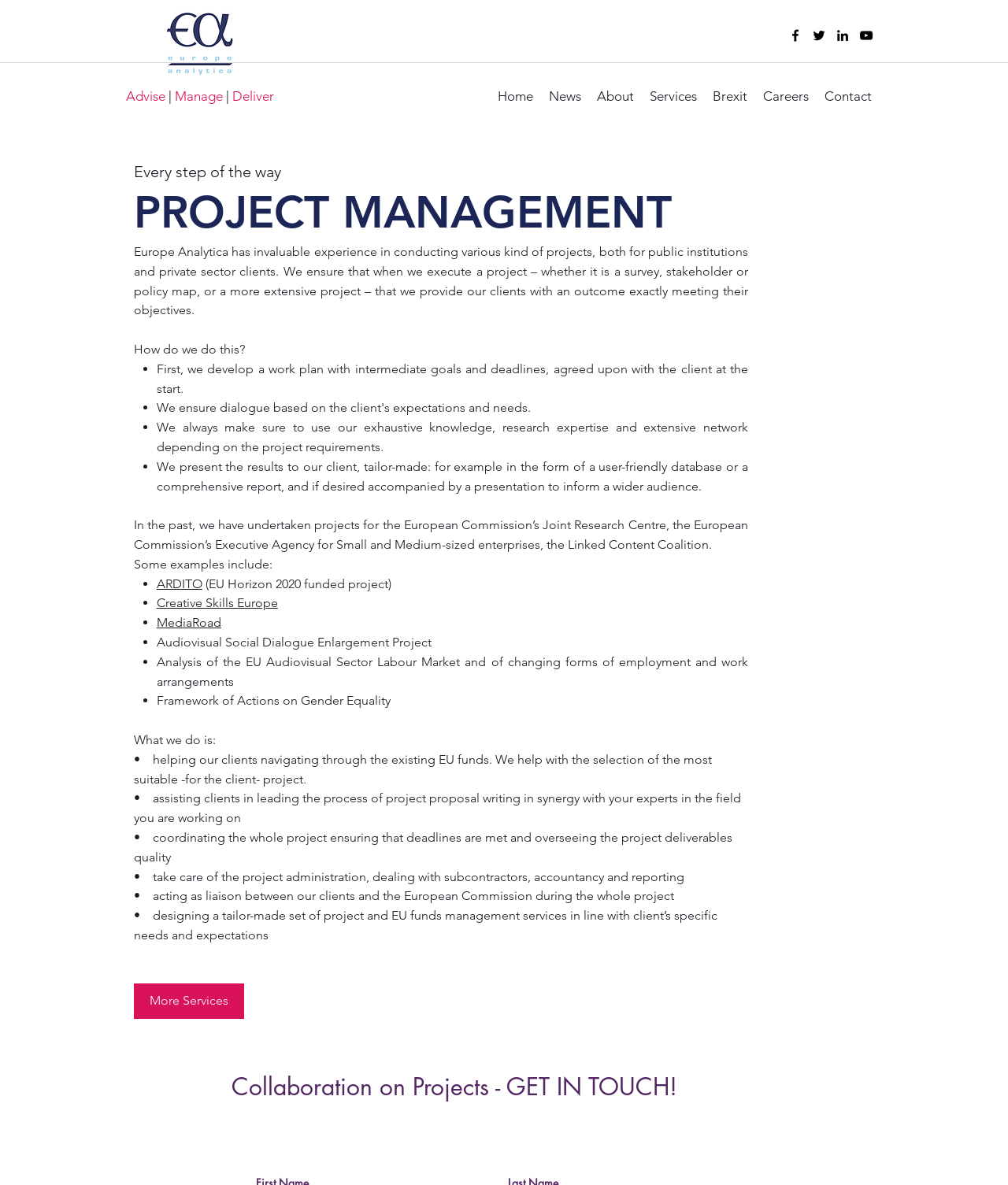What is the final step in Europe Analytica's project management process?
From the image, respond with a single word or phrase.

Presenting results to clients